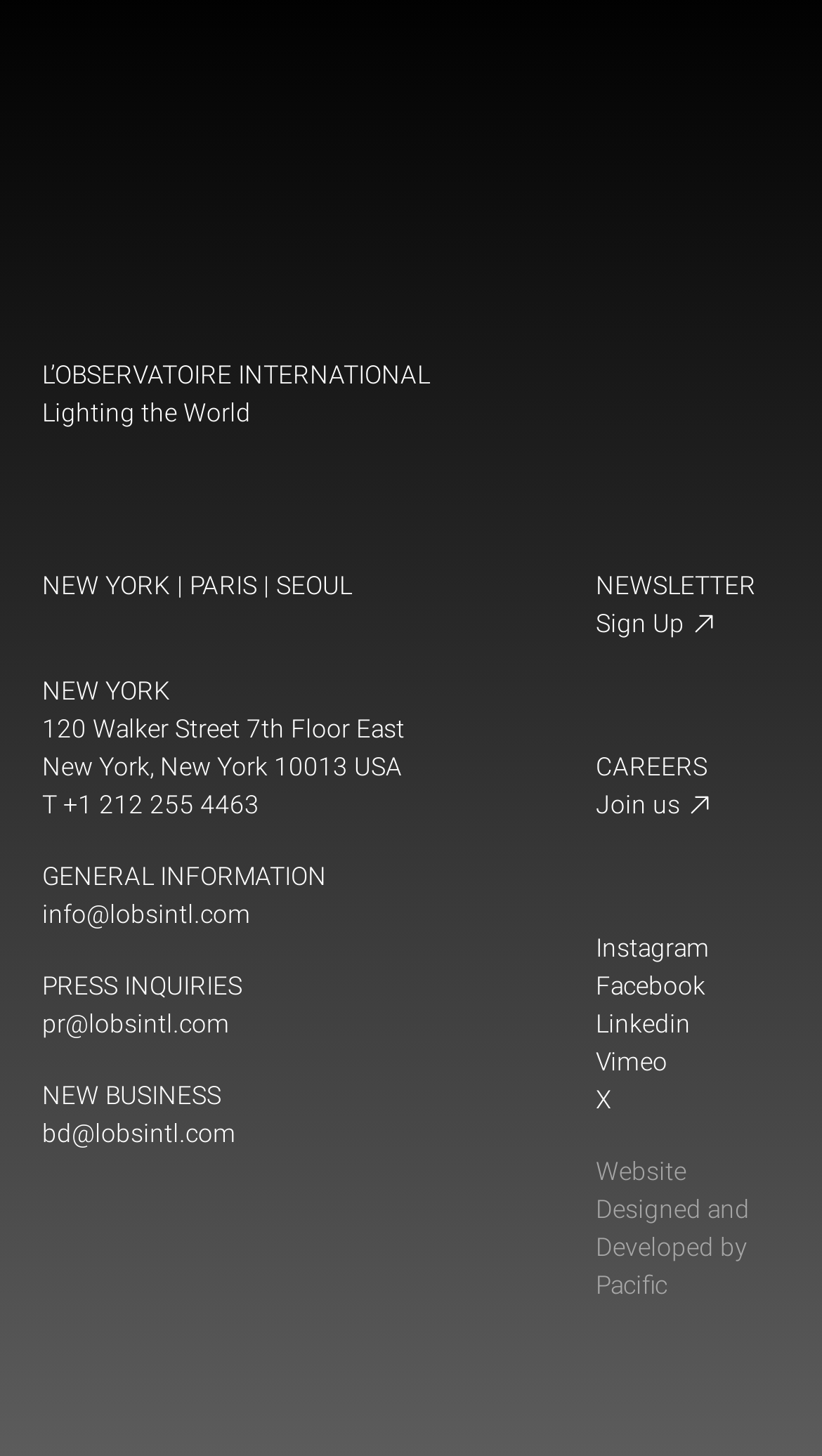Please determine the bounding box coordinates of the area that needs to be clicked to complete this task: 'Follow us on Instagram'. The coordinates must be four float numbers between 0 and 1, formatted as [left, top, right, bottom].

[0.724, 0.638, 0.949, 0.664]